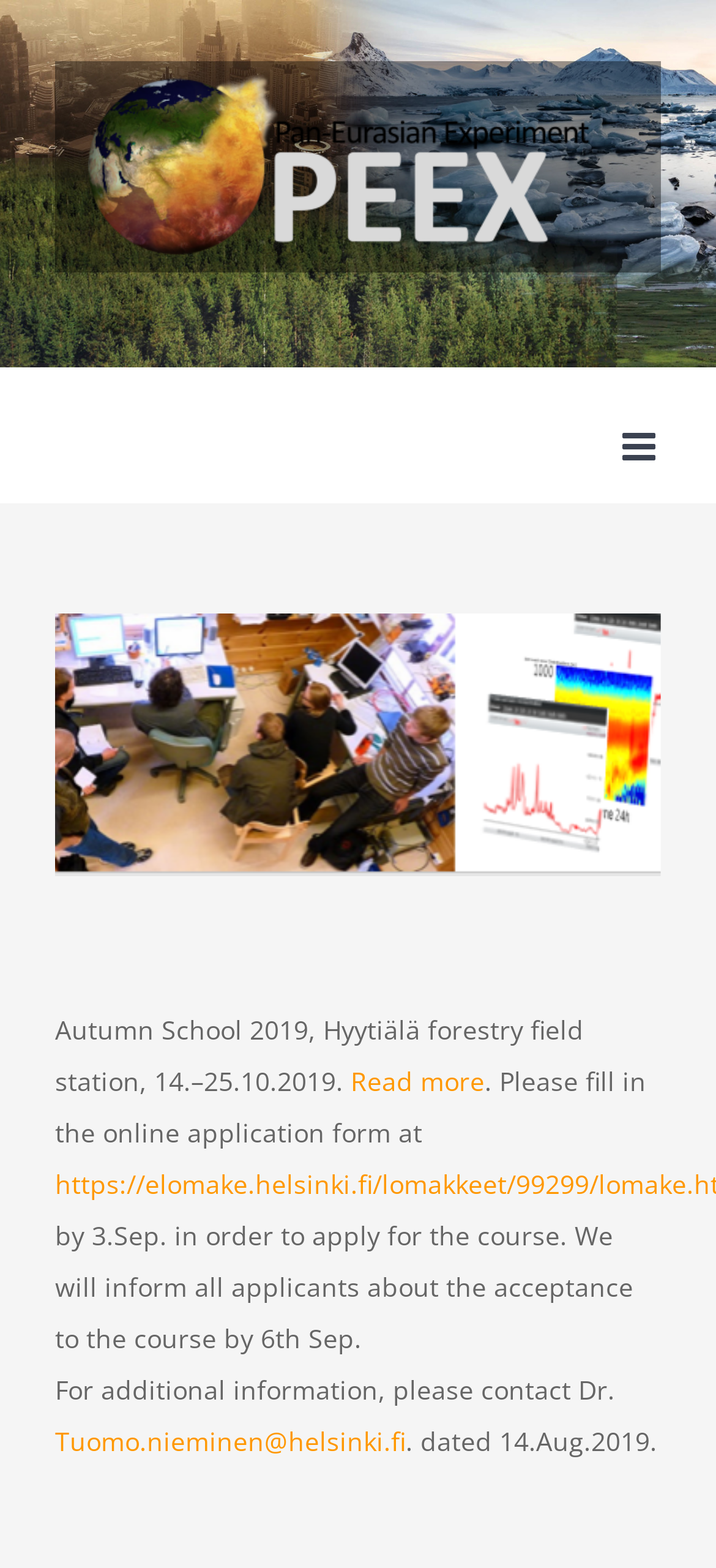What is the duration of the Autumn School 2019?
Give a single word or phrase as your answer by examining the image.

14.–25.10.2019